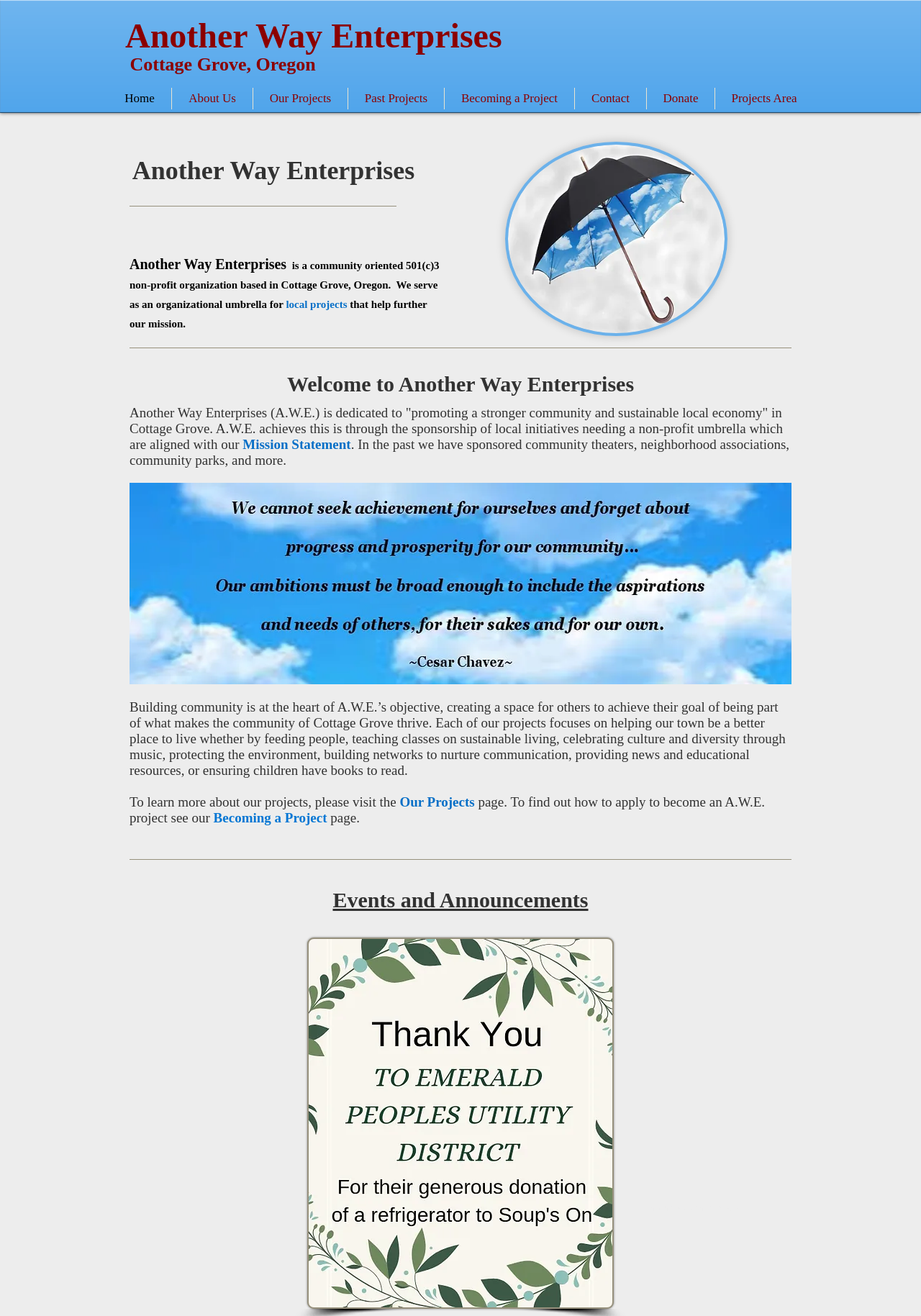Please mark the bounding box coordinates of the area that should be clicked to carry out the instruction: "Contact via email".

[0.432, 0.914, 0.549, 0.922]